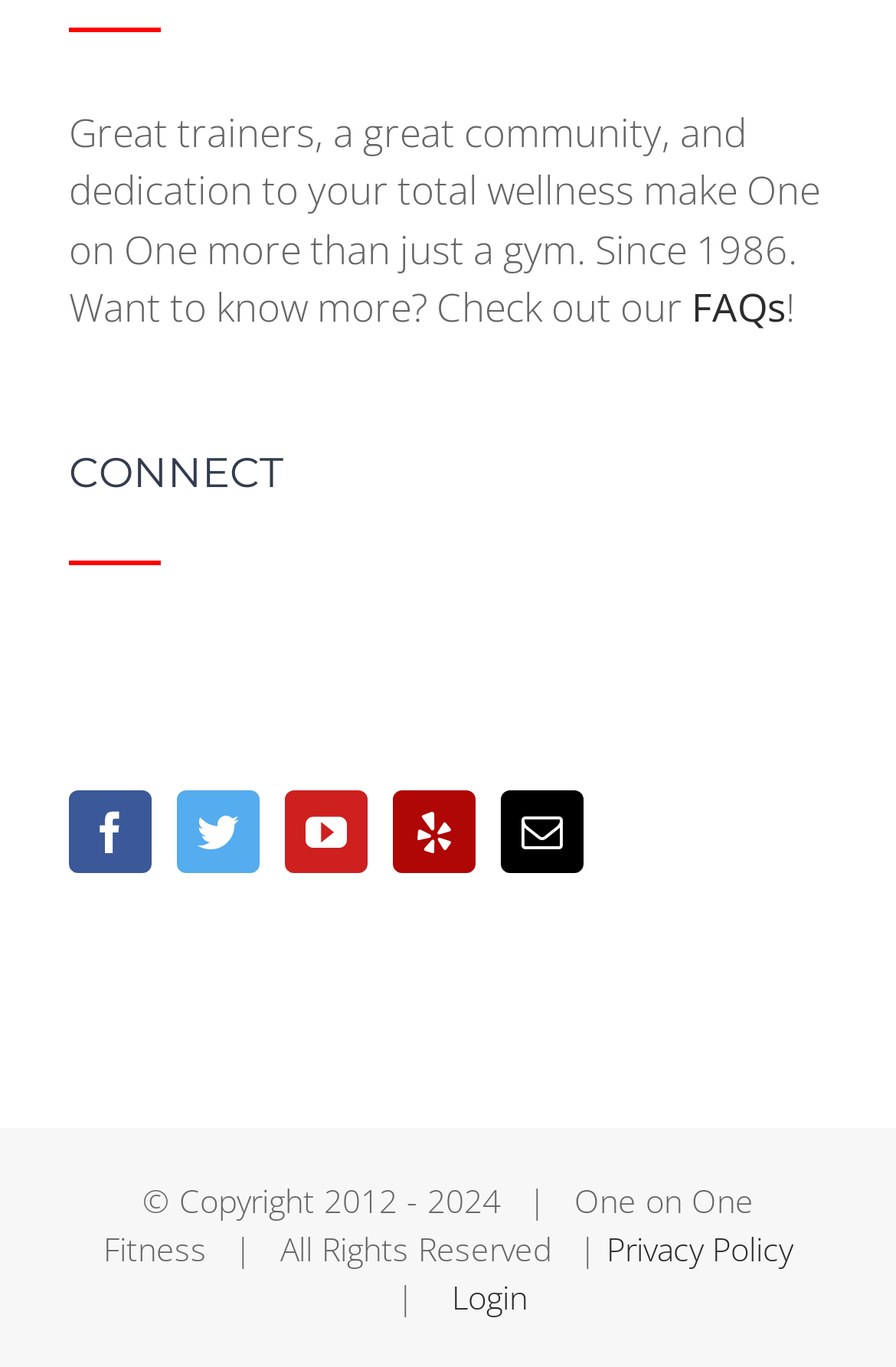Can you find the bounding box coordinates of the area I should click to execute the following instruction: "Check out FAQs"?

[0.772, 0.205, 0.877, 0.244]